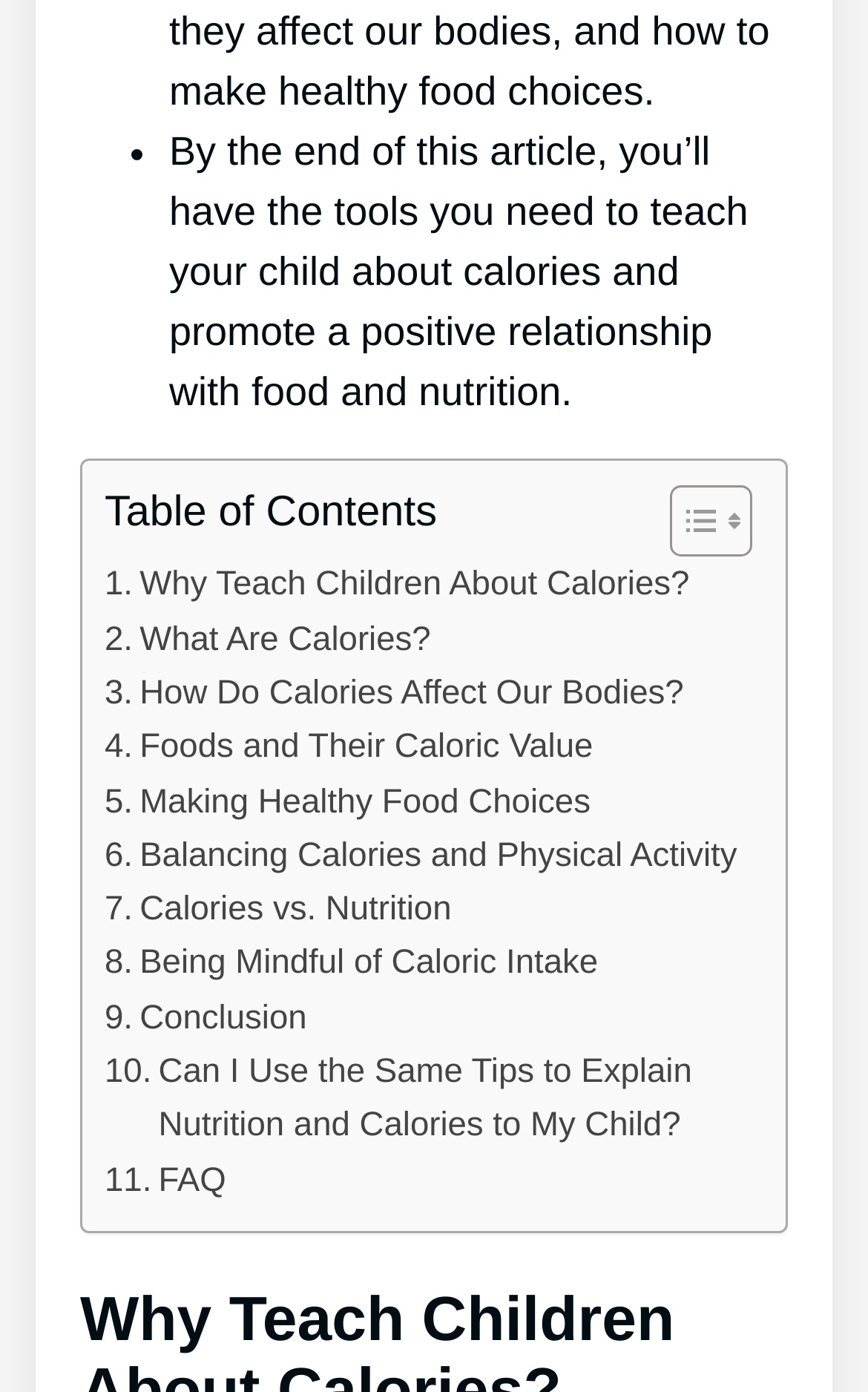What is the purpose of the 'Toggle Table of Content' button?
Answer the question in a detailed and comprehensive manner.

The 'Toggle Table of Content' button is likely used to show or hide the table of contents, which is a common feature in articles to help readers navigate the content. This can be inferred from the button's text and its location near the 'Table of Contents' header.